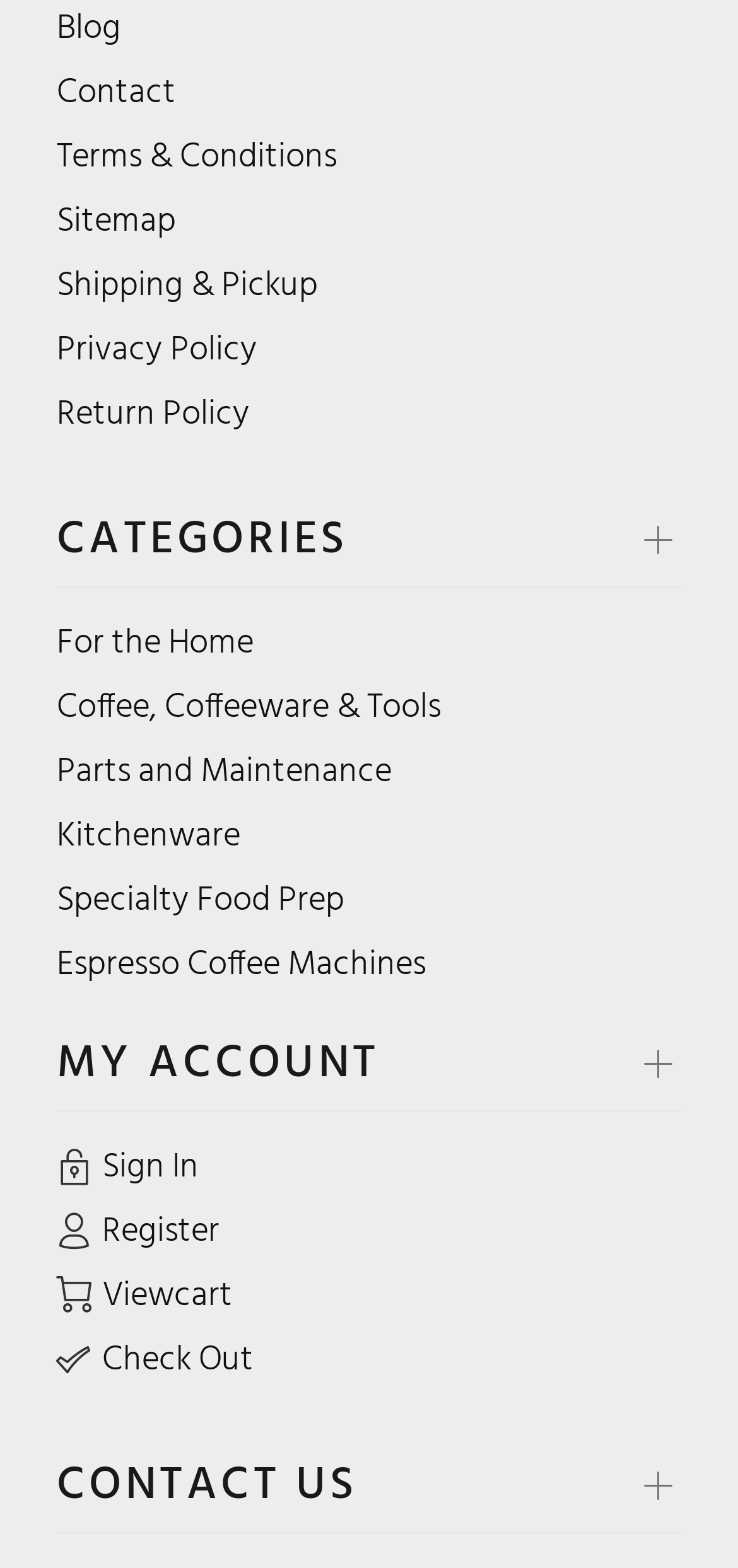What is the last link listed under the top navigation menu?
Refer to the image and provide a concise answer in one word or phrase.

Sitemap